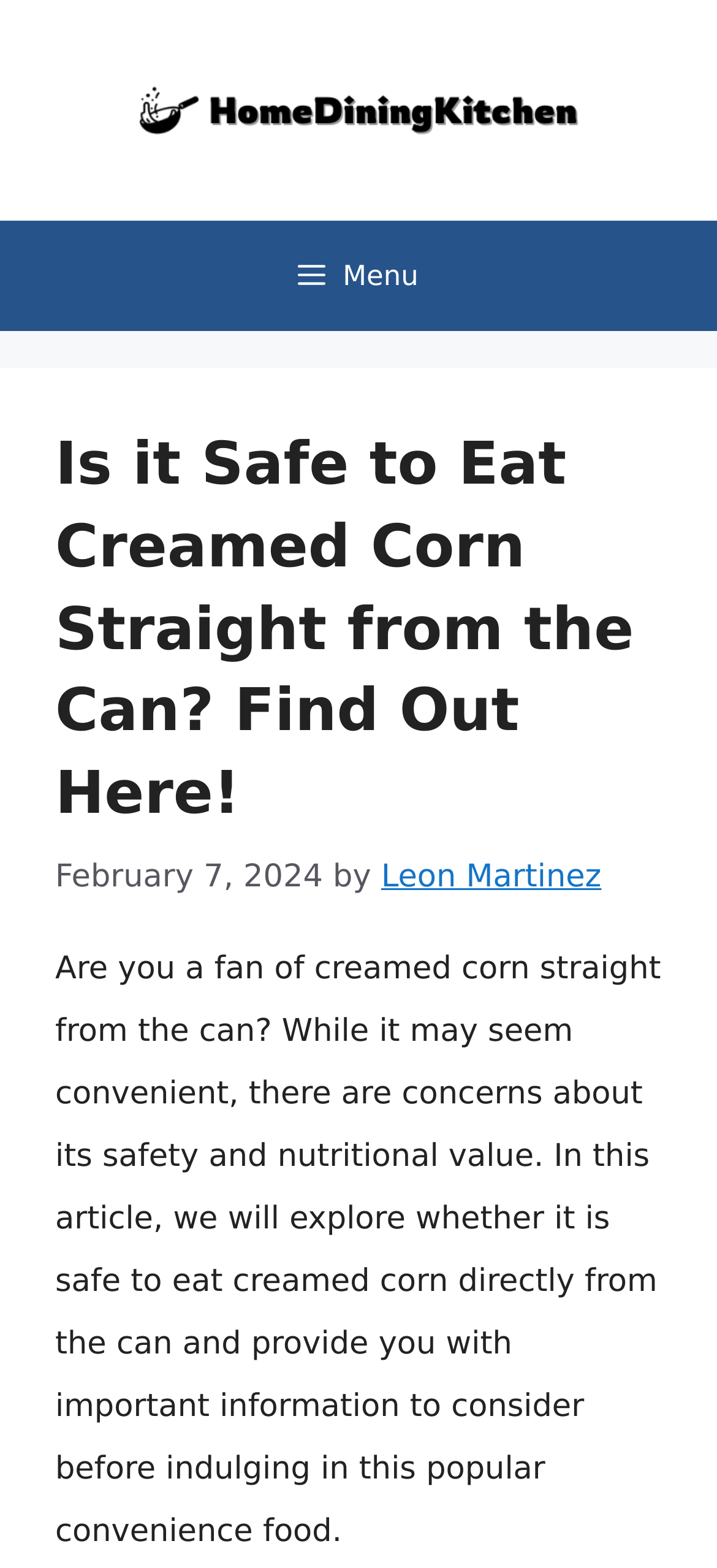Refer to the screenshot and answer the following question in detail:
What is the topic of the article?

I found the topic of the article by reading the main heading and the introductory paragraph. The heading asks if it's safe to eat creamed corn straight from the can, and the paragraph discusses concerns about its safety and nutritional value. Therefore, the topic of the article is the safety of creamed corn.